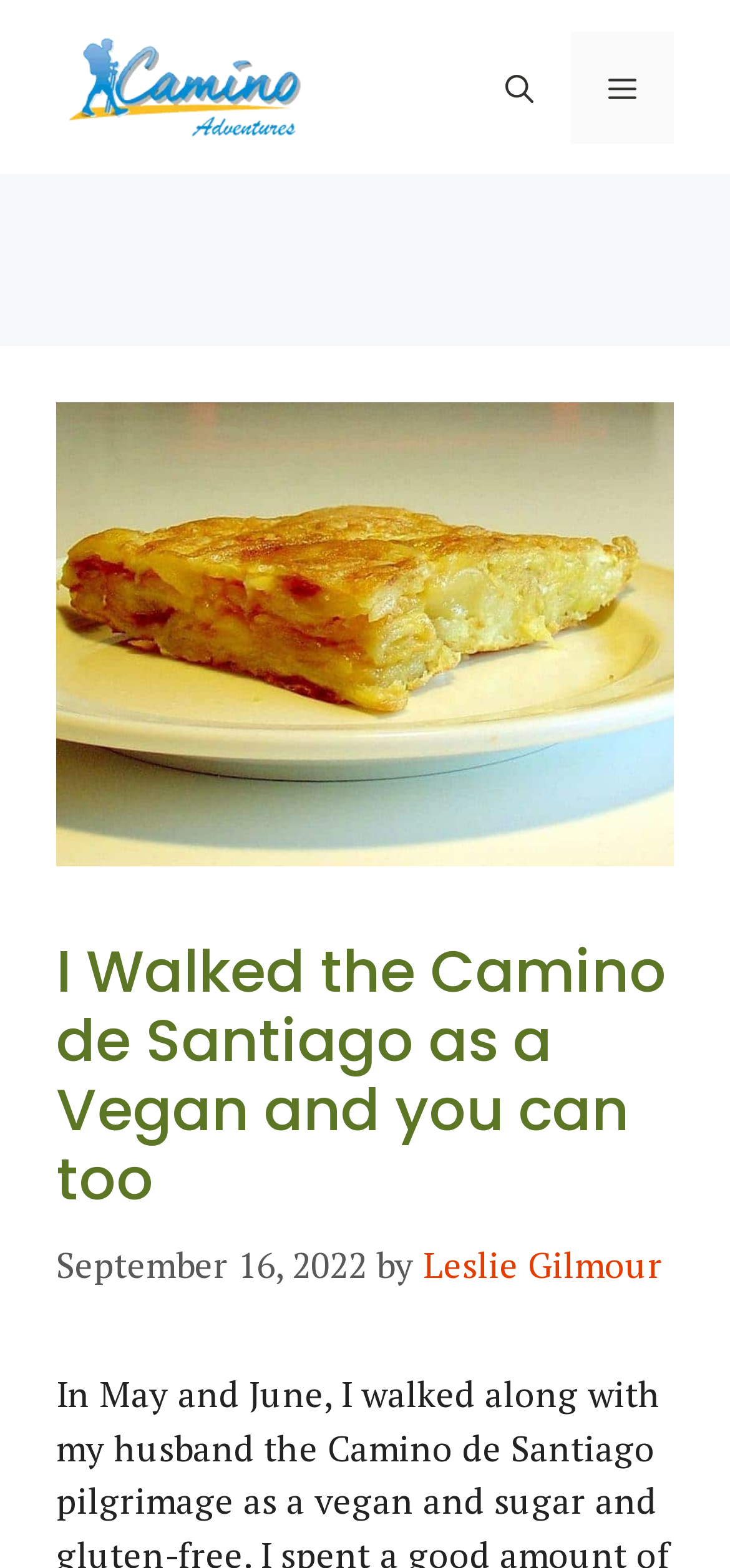Determine the bounding box coordinates of the UI element described below. Use the format (top-left x, top-left y, bottom-right x, bottom-right y) with floating point numbers between 0 and 1: alt="Camino Adventures"

[0.077, 0.038, 0.436, 0.067]